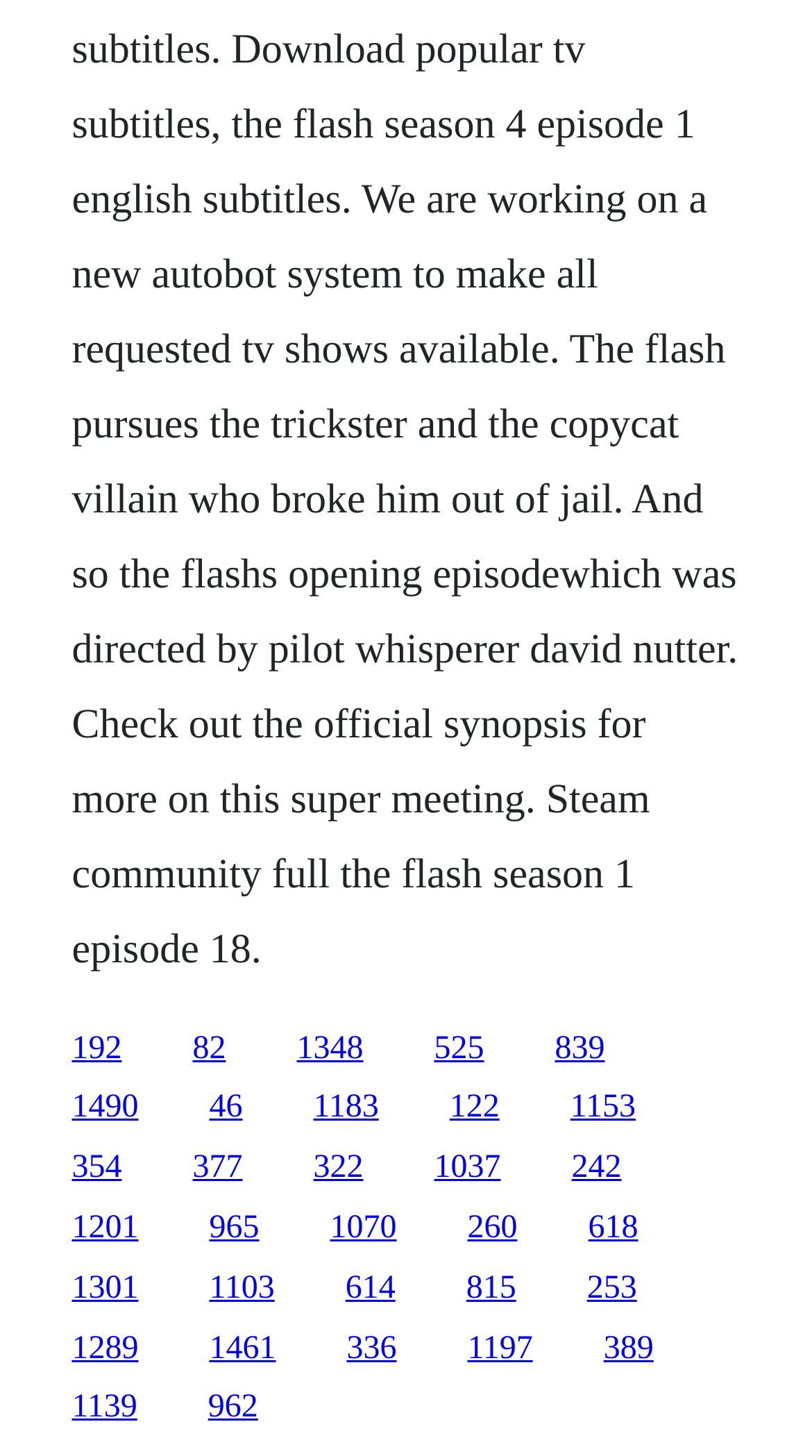Could you locate the bounding box coordinates for the section that should be clicked to accomplish this task: "go to the twenty-first link".

[0.088, 0.914, 0.171, 0.938]